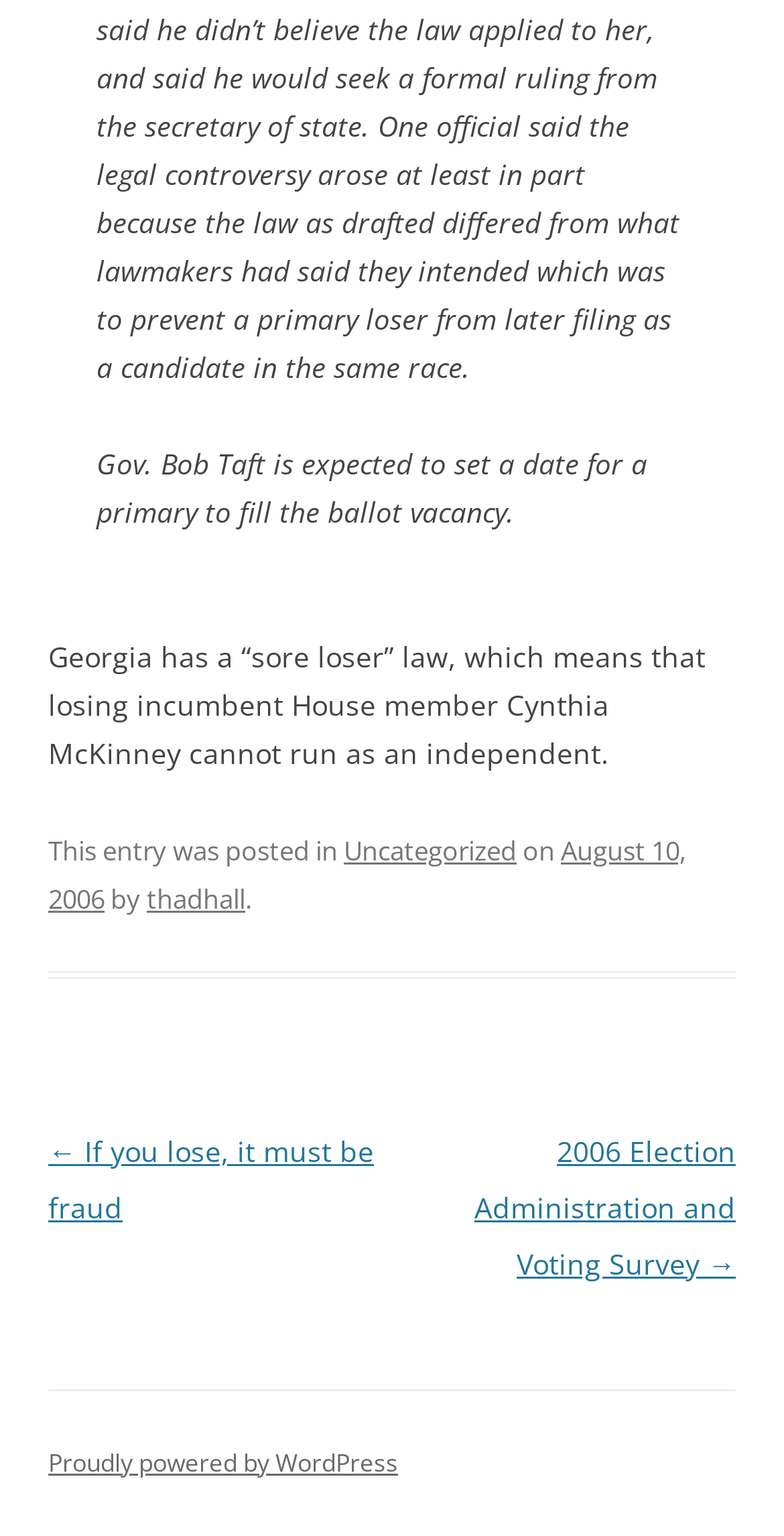Answer with a single word or phrase: 
What is the date of this post?

August 10, 2006